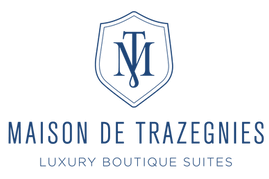What type of accommodations are offered?
Based on the image, give a one-word or short phrase answer.

Luxury boutique suites